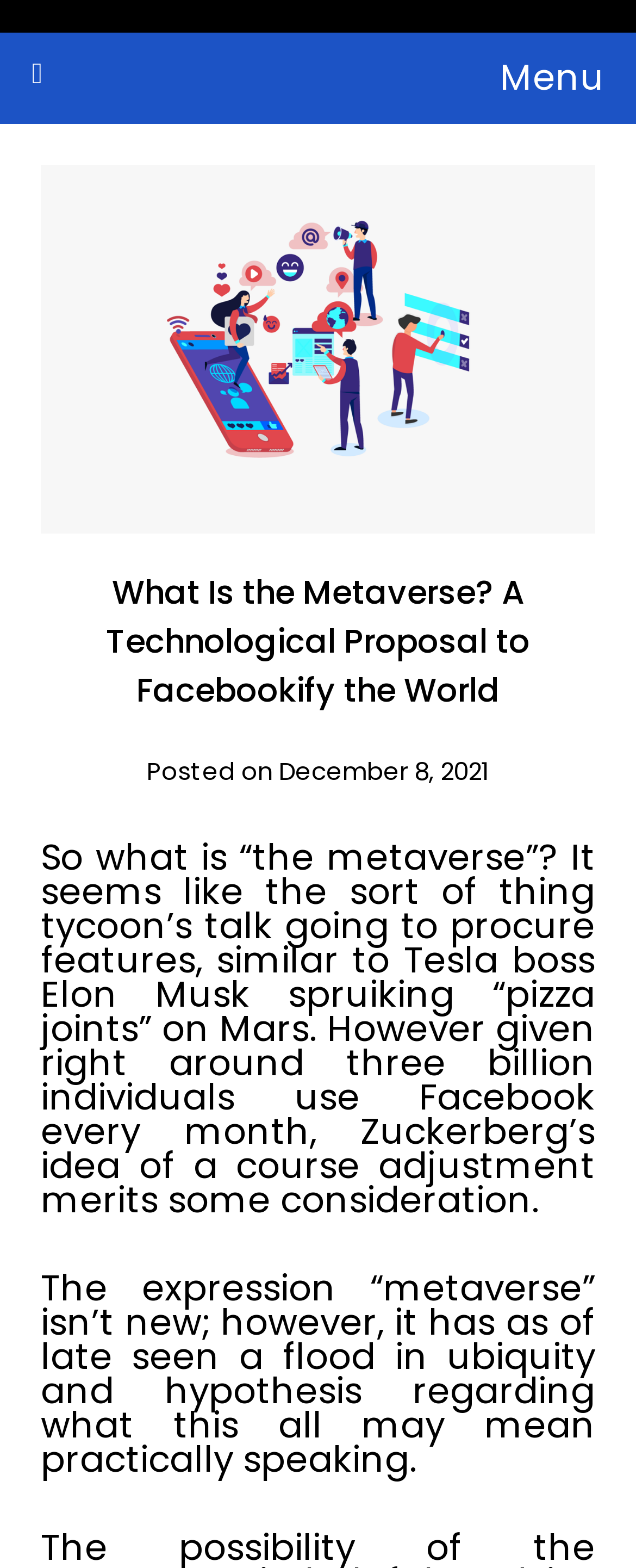Please analyze the image and give a detailed answer to the question:
What is the topic of the article?

I inferred the topic of the article by reading the heading 'What Is the Metaverse? A Technological Proposal to Facebookify the World' and the subsequent paragraphs that discuss the concept of the metaverse.